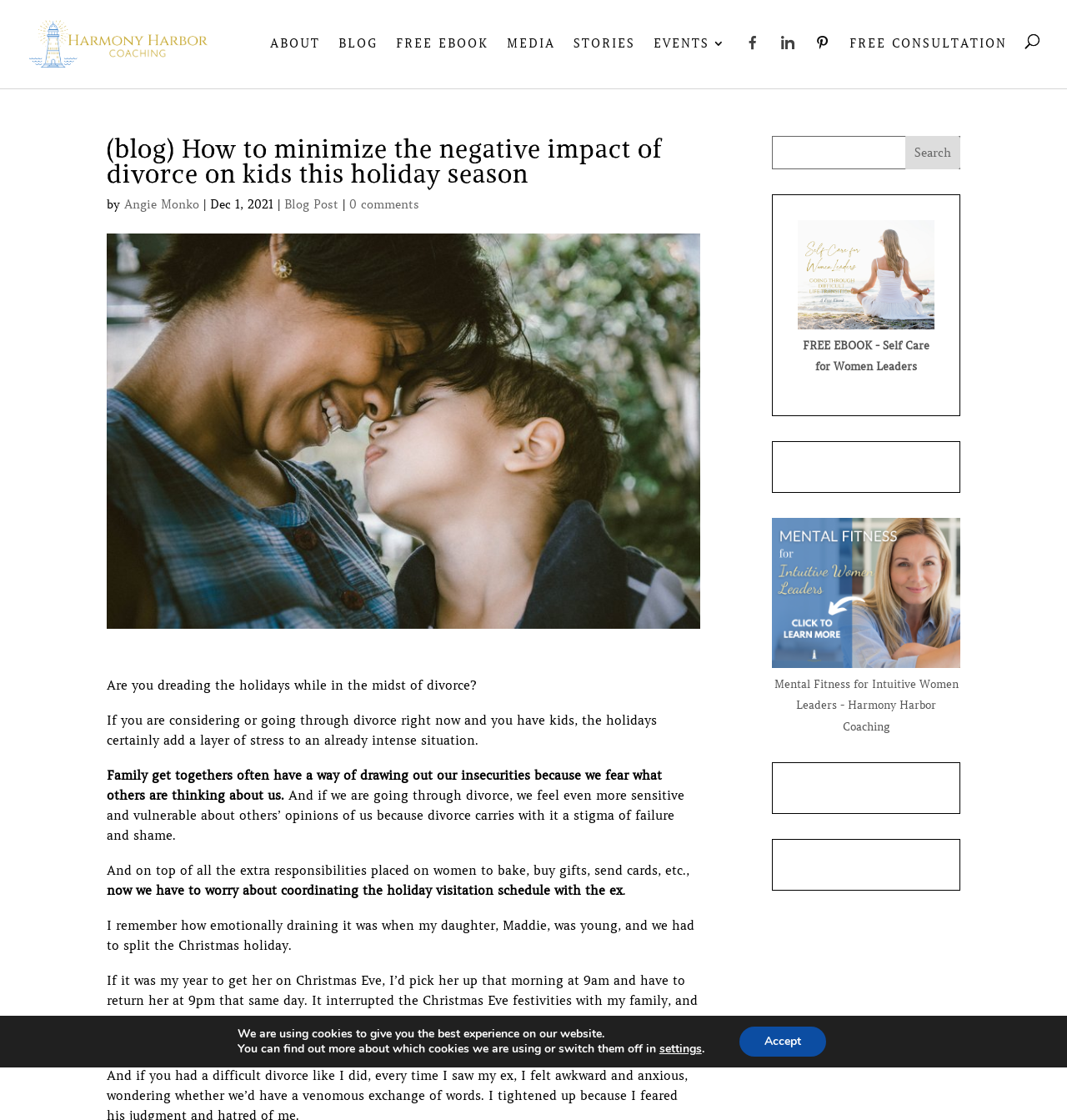Kindly provide the bounding box coordinates of the section you need to click on to fulfill the given instruction: "Click the HIRE link".

None